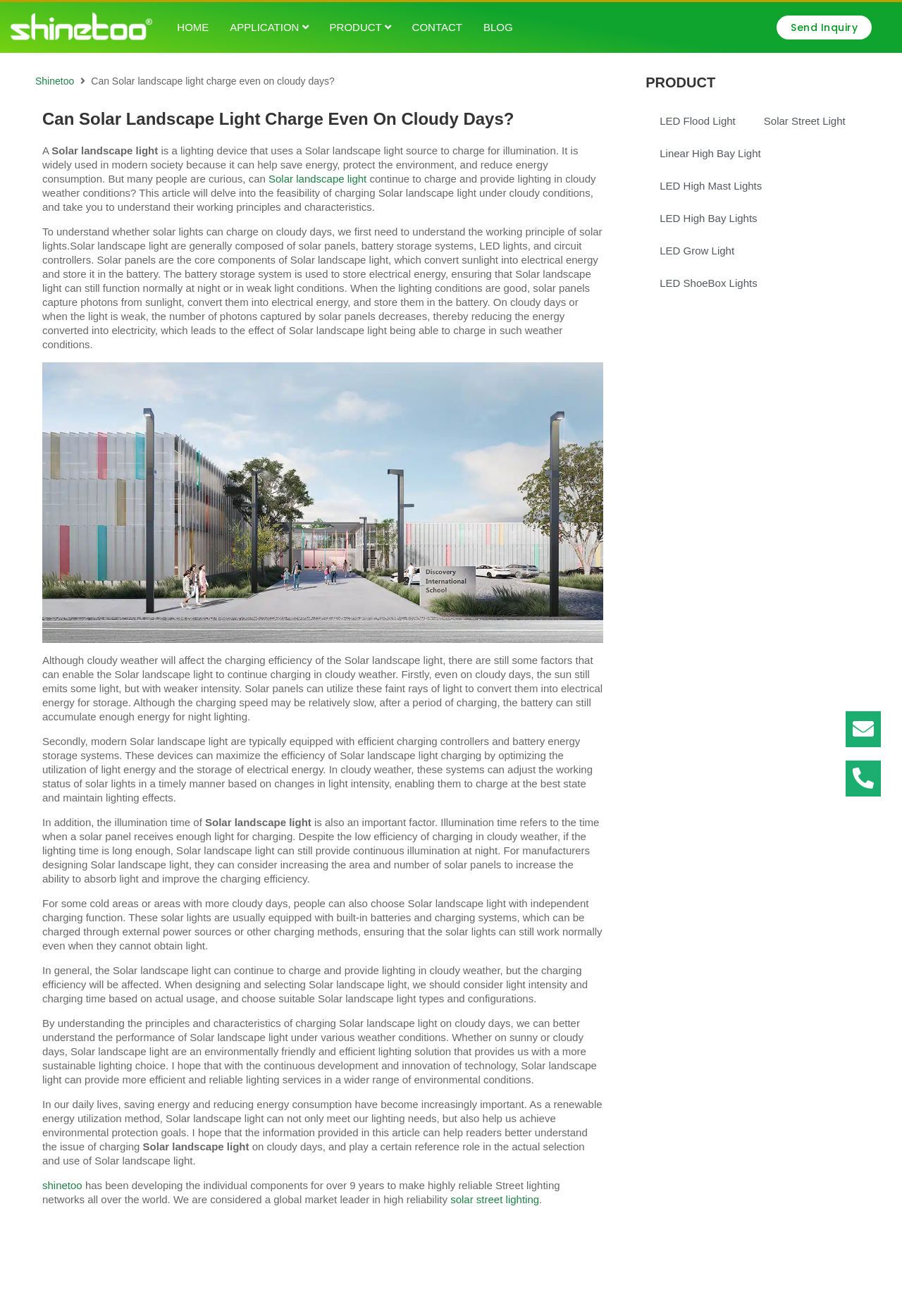Describe all visible elements and their arrangement on the webpage.

This webpage is about Solar landscape lights, specifically discussing whether they can charge on cloudy days. At the top, there is a navigation bar with links to "HOME", "APPLICATION", "PRODUCT", "CONTACT", and "BLOG". Below the navigation bar, there is a button to "Send Inquiry" and a link to "Shinetoo".

The main content of the webpage is divided into sections. The first section has a heading "Can Solar Landscape Light Charge Even On Cloudy Days?" and explains the working principle of Solar landscape lights, including their composition and how they convert sunlight into electrical energy. 

The next section discusses how cloudy weather affects the charging efficiency of Solar landscape lights, but notes that there are factors that enable them to continue charging in cloudy weather, such as the sun still emitting some light and modern Solar landscape lights being equipped with efficient charging controllers and battery energy storage systems.

The following sections provide more details on the illumination time, design considerations, and the importance of understanding the principles and characteristics of charging Solar landscape lights on cloudy days. The webpage also mentions the benefits of Solar landscape lights, including their environmental friendliness and energy efficiency.

At the bottom of the webpage, there is a section about the company "Shinetoo" and its experience in developing reliable Street lighting networks. There are also links to various products, including LED Flood Light, Solar Street Light, and Linear High Bay Light. Finally, there are two buttons on the right side of the webpage, but their functions are not specified.